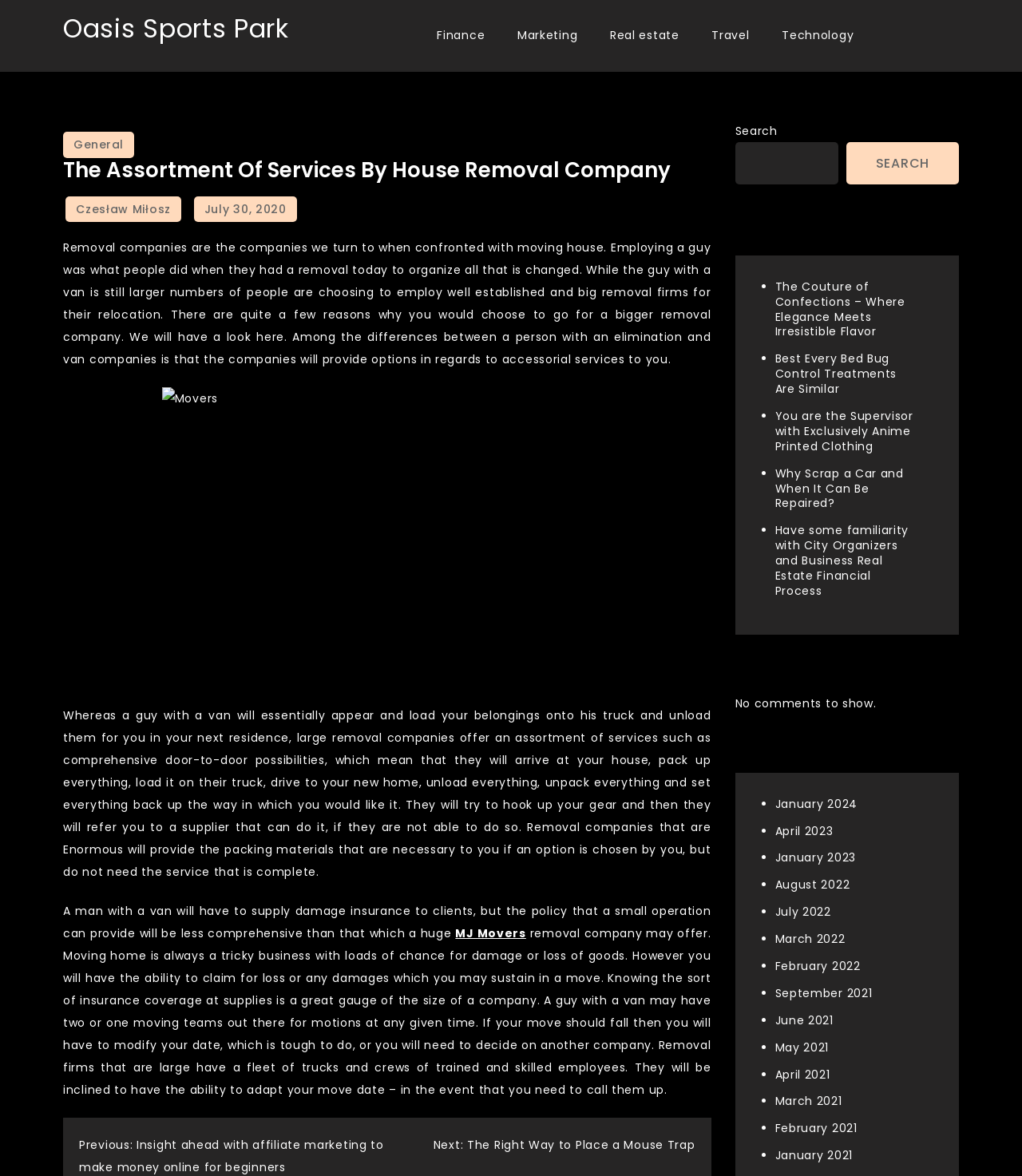Can you find the bounding box coordinates for the element that needs to be clicked to execute this instruction: "Click on the 'Oasis Sports Park' link"? The coordinates should be given as four float numbers between 0 and 1, i.e., [left, top, right, bottom].

[0.062, 0.009, 0.283, 0.039]